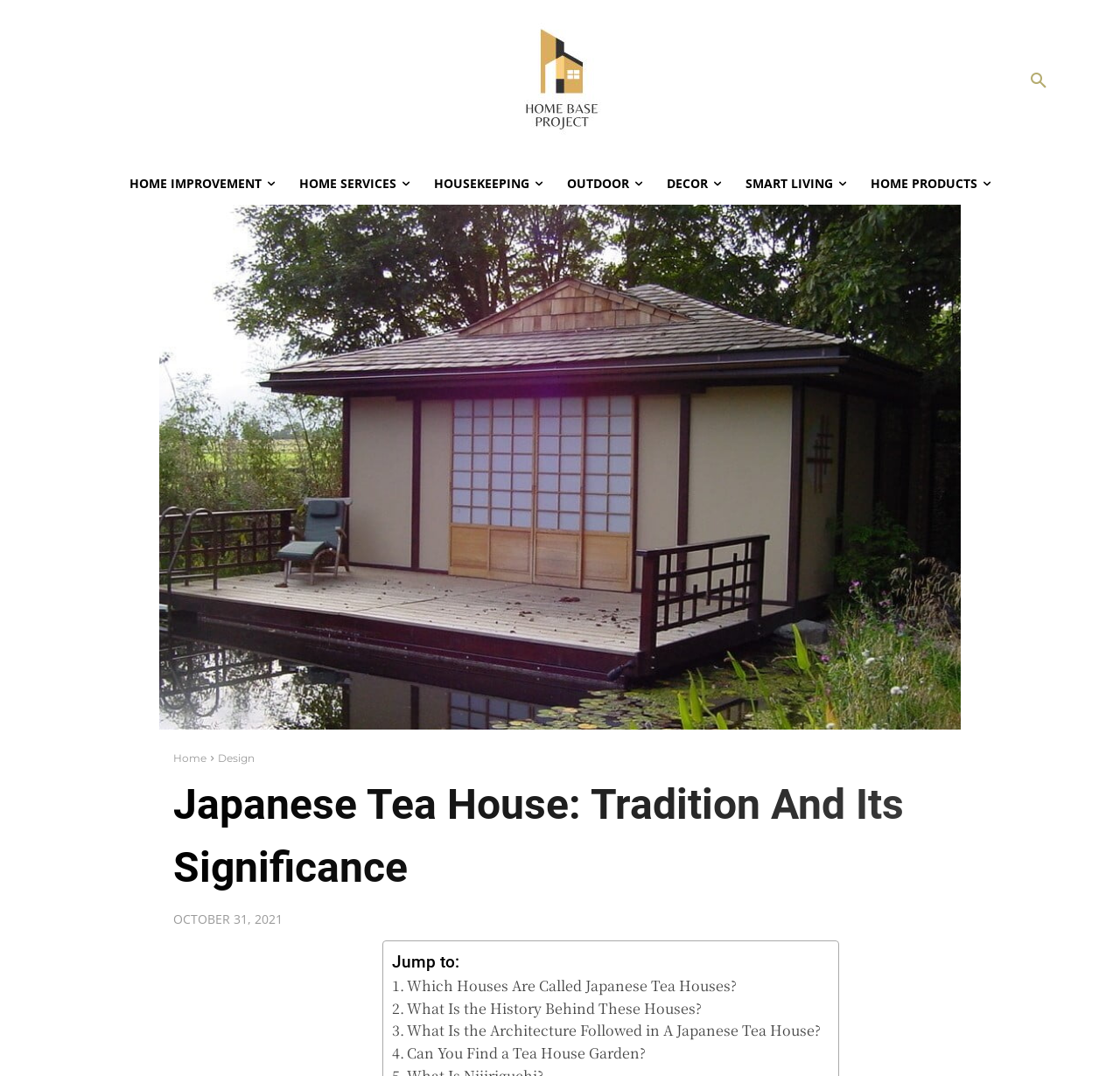Please provide a one-word or short phrase answer to the question:
How many links are there in the 'Jump to:' section?

4